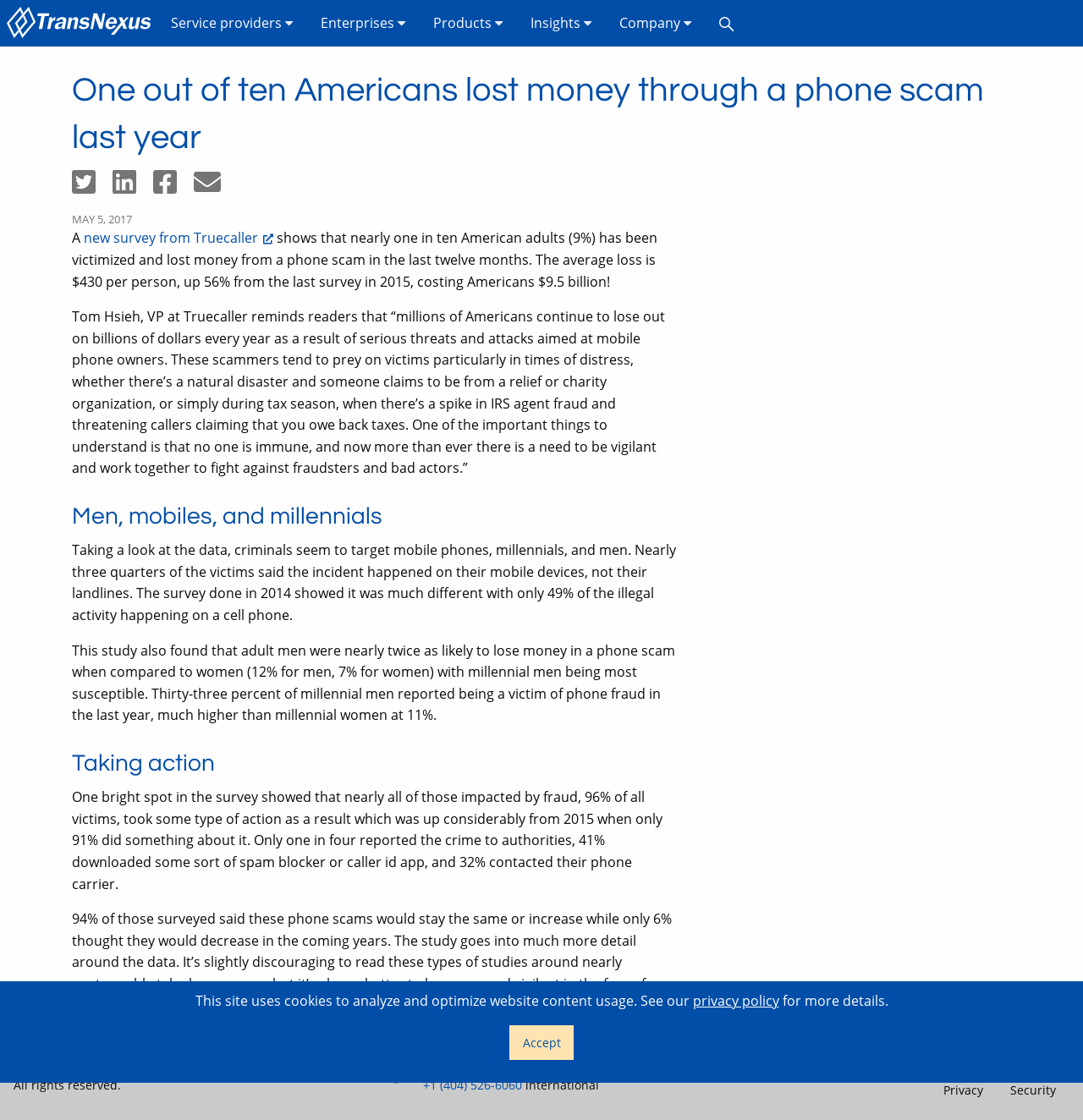What is the name of the VP at Truecaller?
Based on the image, give a one-word or short phrase answer.

Tom Hsieh